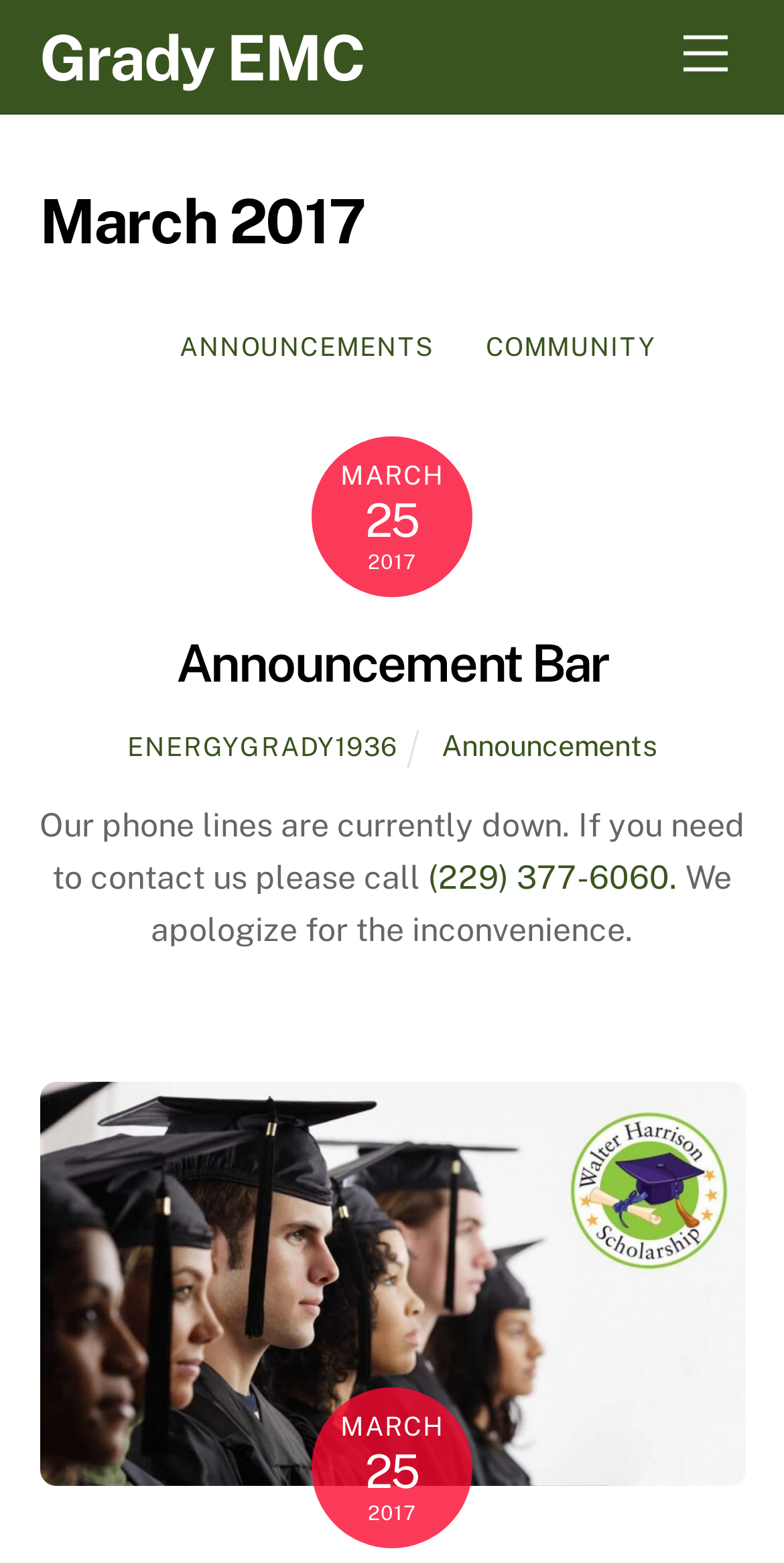Locate the bounding box coordinates of the UI element described by: "(229) 377-6060.". Provide the coordinates as four float numbers between 0 and 1, formatted as [left, top, right, bottom].

[0.546, 0.549, 0.864, 0.574]